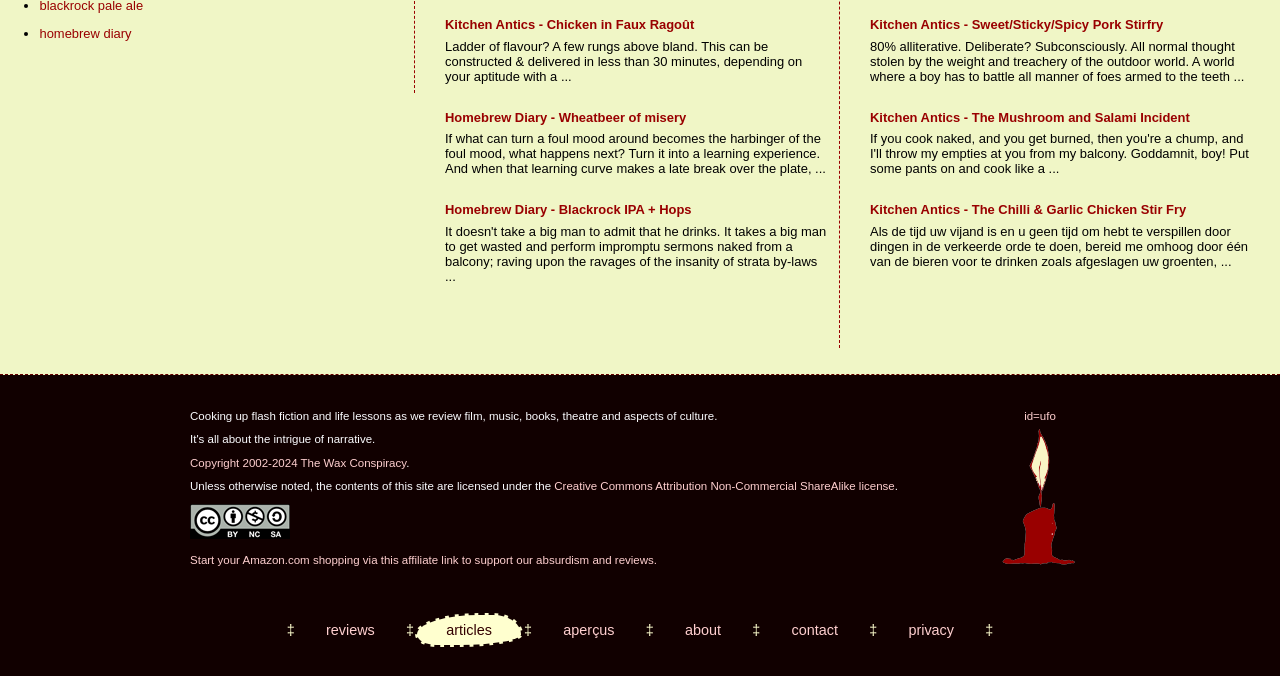Locate the bounding box coordinates of the clickable element to fulfill the following instruction: "View Doom 2 full version download". Provide the coordinates as four float numbers between 0 and 1 in the format [left, top, right, bottom].

None